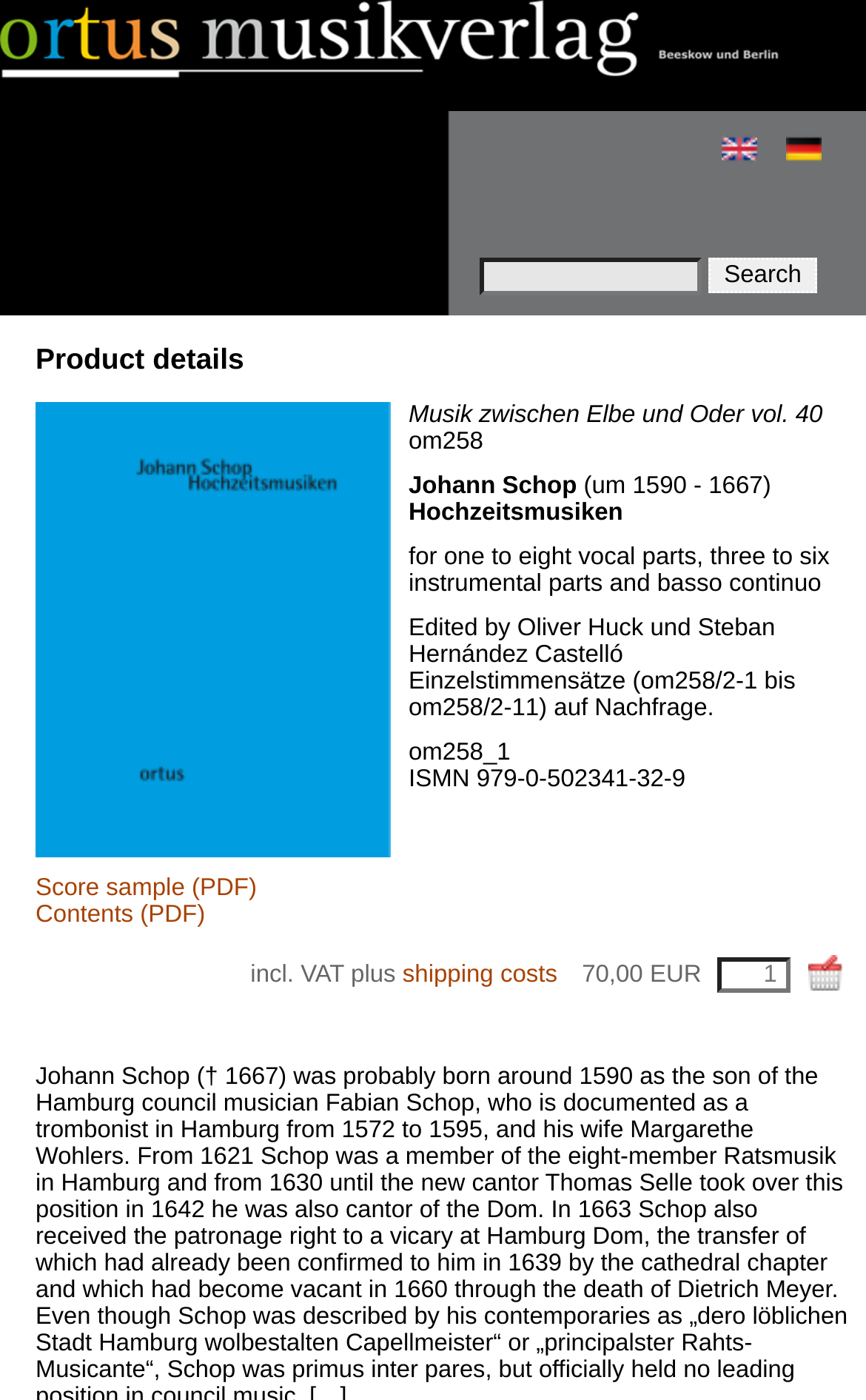Respond with a single word or phrase:
What can be downloaded as a PDF?

Score sample and Contents